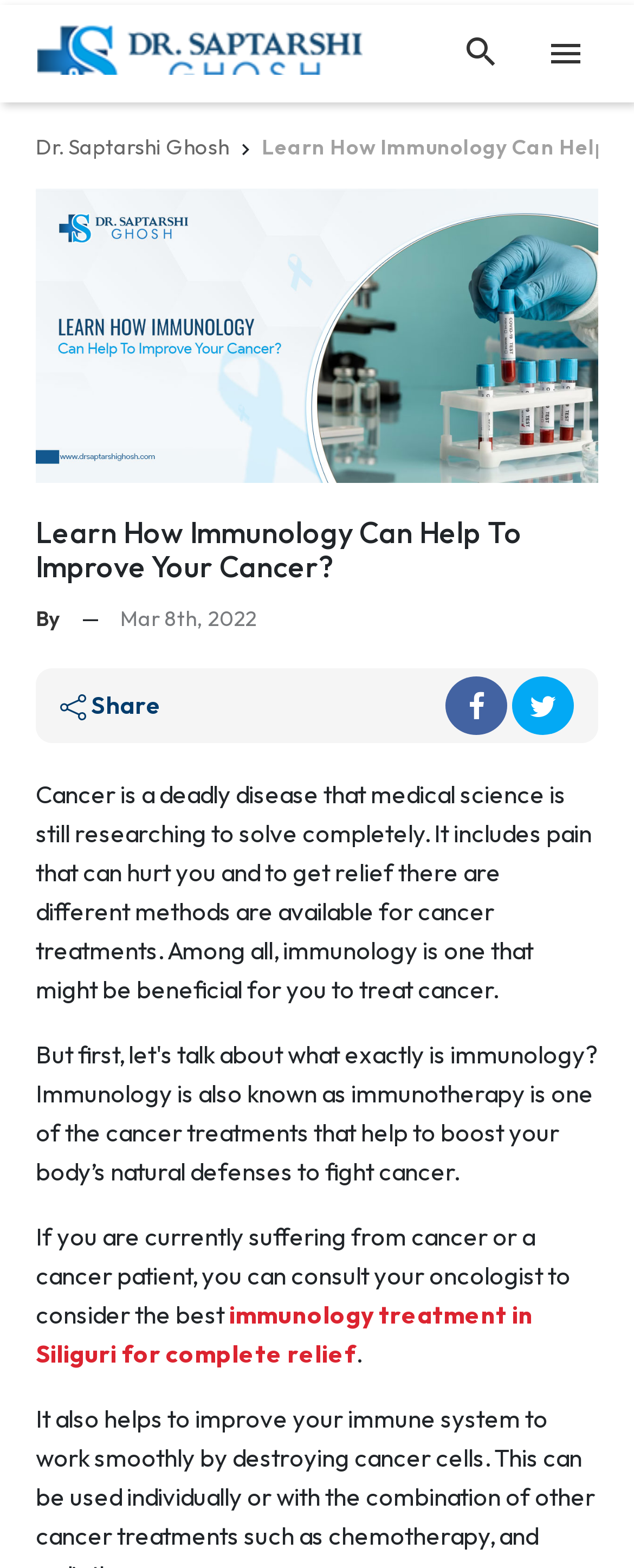Offer a detailed explanation of the webpage layout and contents.

The webpage appears to be an article or blog post about immunology treatment for cancer. At the top left, there is a logo image with a link. Next to the logo, there is a static text element displaying a Unicode character. On the top right, there is another link with a Unicode character.

Below the logo, there is a large image that spans almost the entire width of the page, with a heading that reads "Learn How Immunology Can Help To Improve Your Cancer?" The heading is followed by a series of static text elements, including the author's name, "Dr. Saptarshi Ghosh", and the date "Mar 8th, 2022". There is also a small image and a "Share" button.

The main content of the article starts below the heading, with a paragraph of text that discusses cancer as a deadly disease and the various methods available for treatment, including immunology. The text continues in another paragraph, advising cancer patients to consult their oncologist to consider the best immunology treatment in Siliguri for complete relief. This paragraph contains a link to the specific treatment option.

There are a total of 3 images on the page, including the logo, the large image below the logo, and a small image next to the "Share" button. There are also several links, including the logo, the author's name, and the treatment option. The overall structure of the page is organized, with clear headings and concise text.